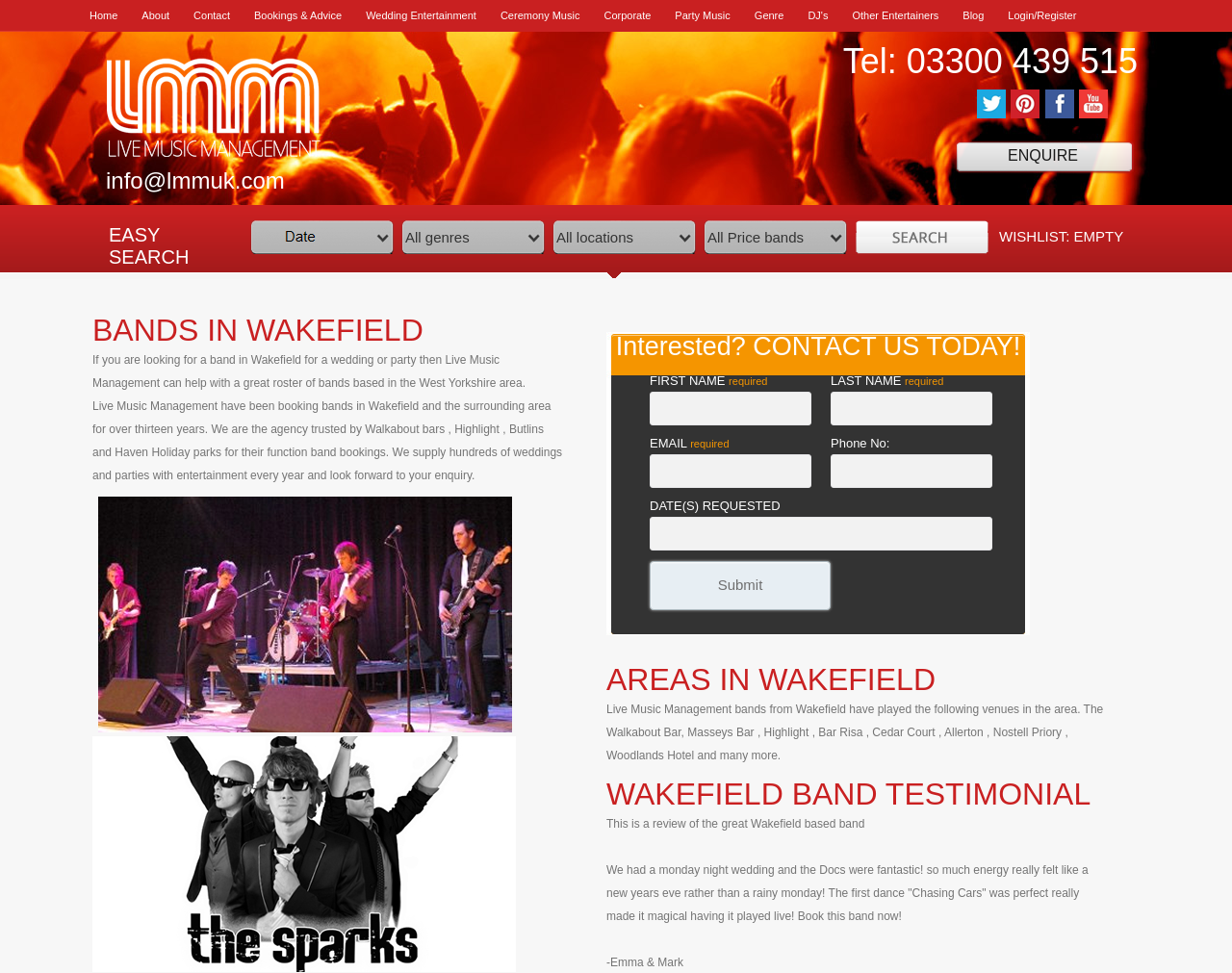What is the name of the bar mentioned in the 'AREAS IN WAKEFIELD' section?
Look at the webpage screenshot and answer the question with a detailed explanation.

In the 'AREAS IN WAKEFIELD' section, the webpage mentions that Live Music Management bands have played at various venues, including the Walkabout Bar. This is stated in the text 'Live Music Management bands from Wakefield have played the following venues in the area. The Walkabout Bar, Masseys Bar, Highlight, Bar Risa, Cedar Court, Allerton, Nostell Priory, Woodlands Hotel and many more.'